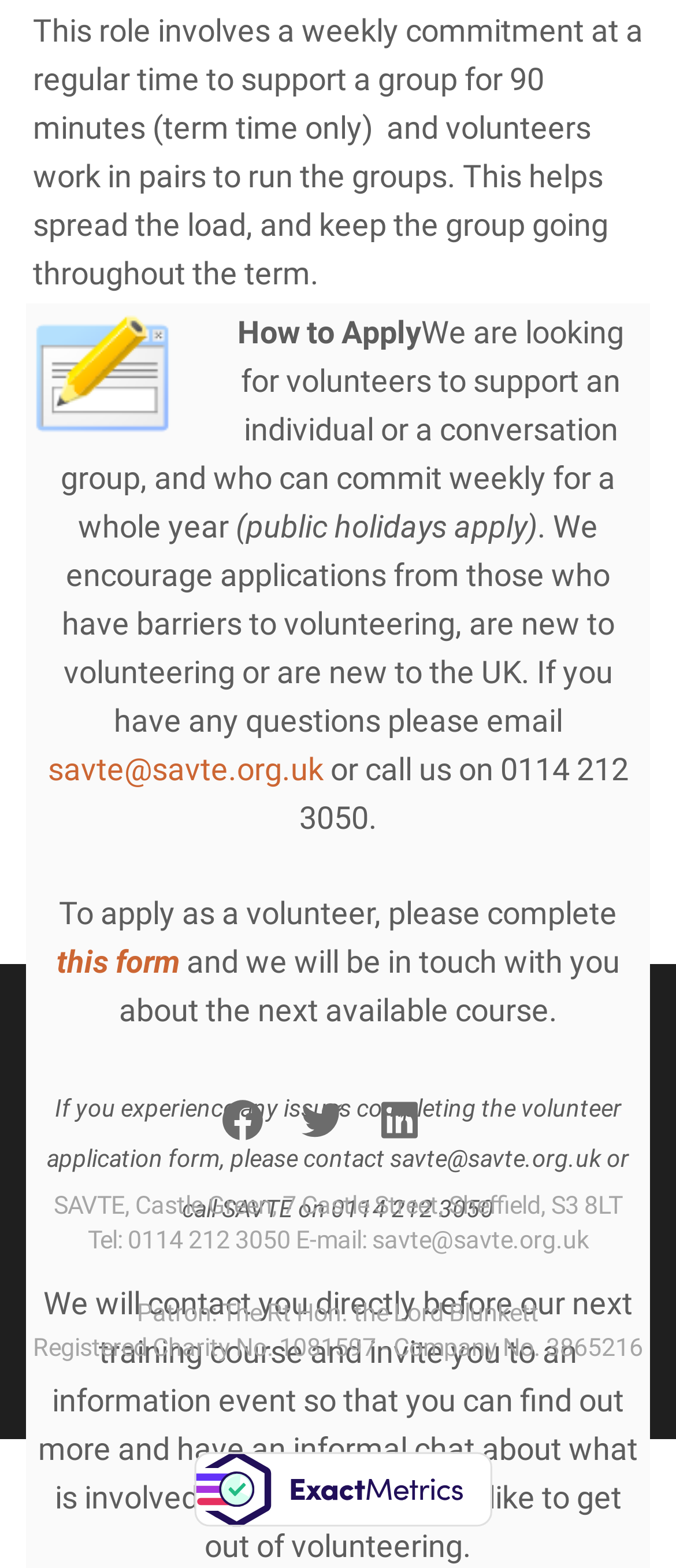Find the bounding box coordinates for the HTML element described in this sentence: "title="facebook"". Provide the coordinates as four float numbers between 0 and 1, in the format [left, top, right, bottom].

[0.327, 0.7, 0.388, 0.731]